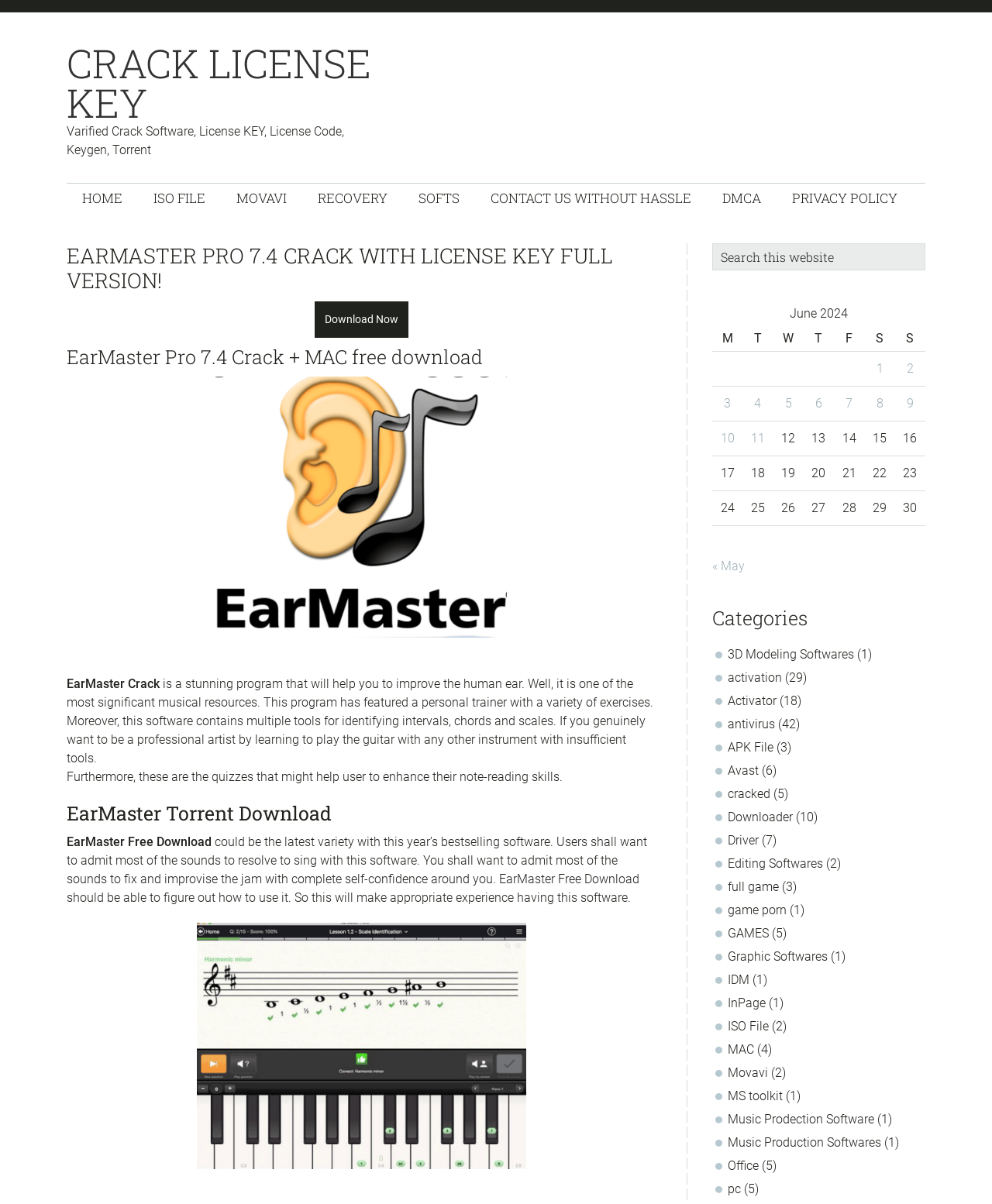Show the bounding box coordinates for the element that needs to be clicked to execute the following instruction: "Click the 'Download Now' button". Provide the coordinates in the form of four float numbers between 0 and 1, i.e., [left, top, right, bottom].

[0.317, 0.259, 0.411, 0.271]